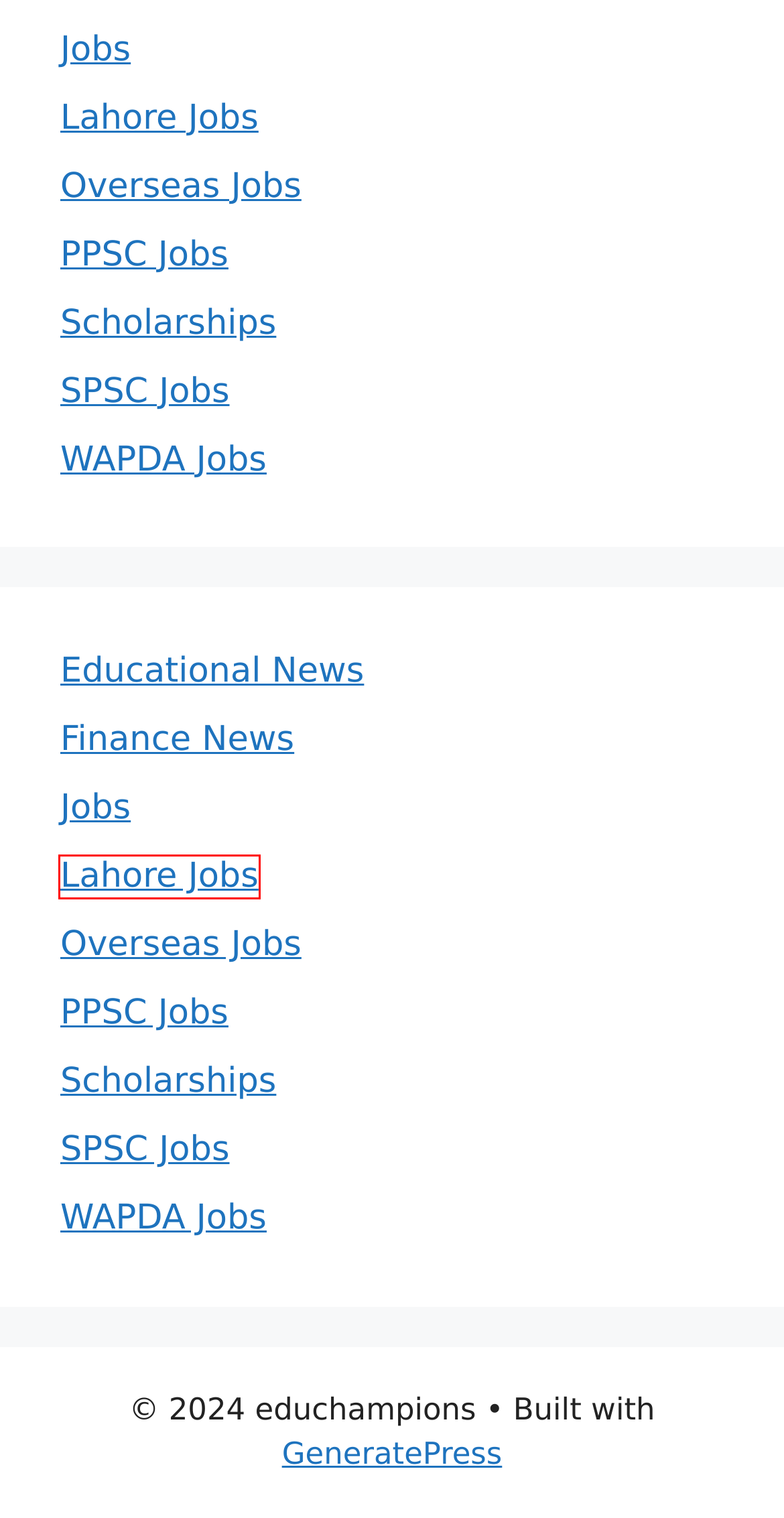You have been given a screenshot of a webpage, where a red bounding box surrounds a UI element. Identify the best matching webpage description for the page that loads after the element in the bounding box is clicked. Options include:
A. Fire insurance | Property Protection, Risk Management & Coverage
B. Lahore Jobs Archives - educhampions
C. WAPDA Jobs Archives - educhampions
D. Jobs Archives - educhampions
E. SPSC Jobs Archives - educhampions
F. Scholarships Archives - educhampions
G. Overseas Jobs Archives - educhampions
H. PPSC Jobs Archives - educhampions

B